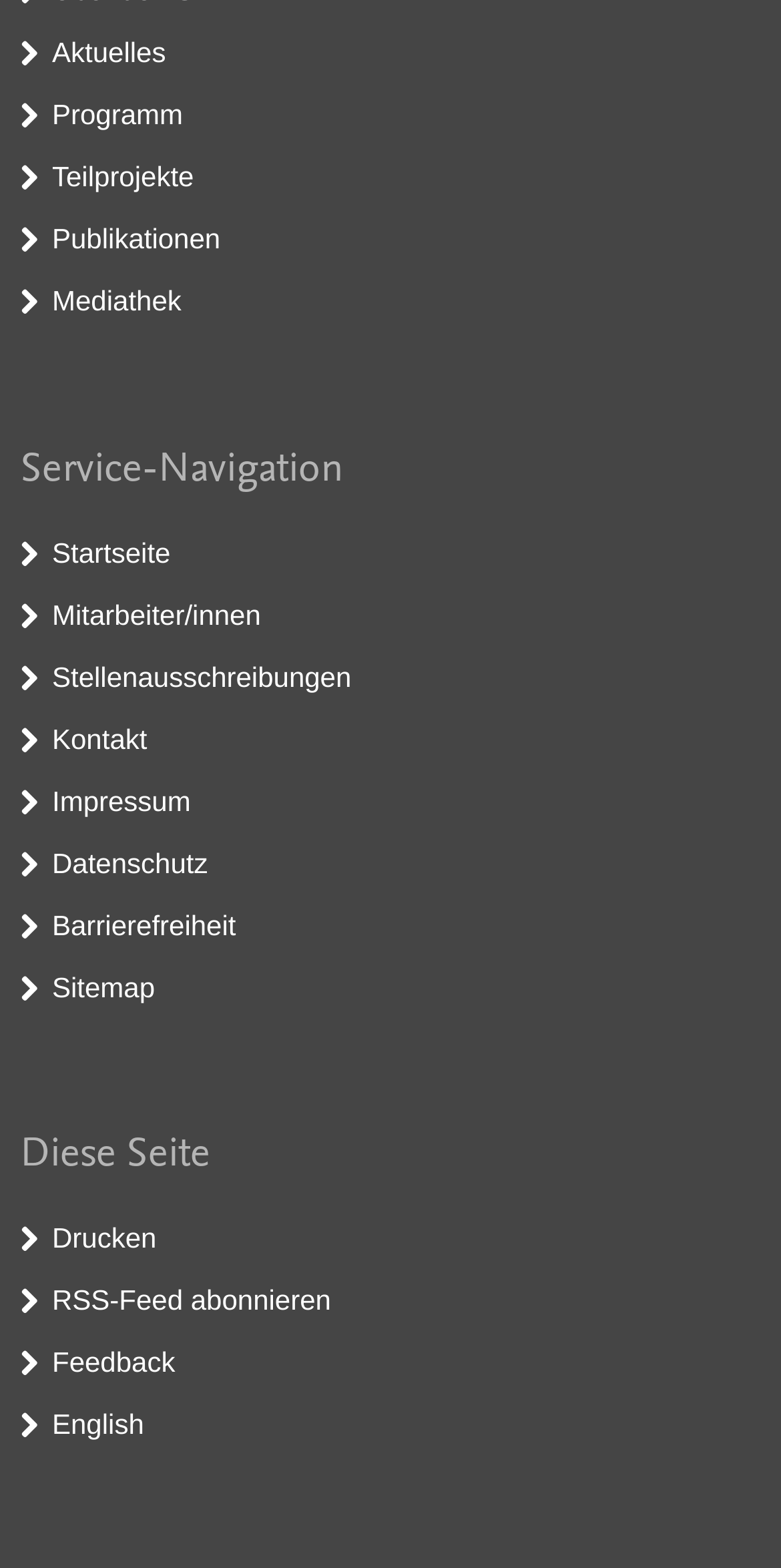Provide a single word or phrase to answer the given question: 
What is the purpose of the button at the bottom of the page?

Drucken